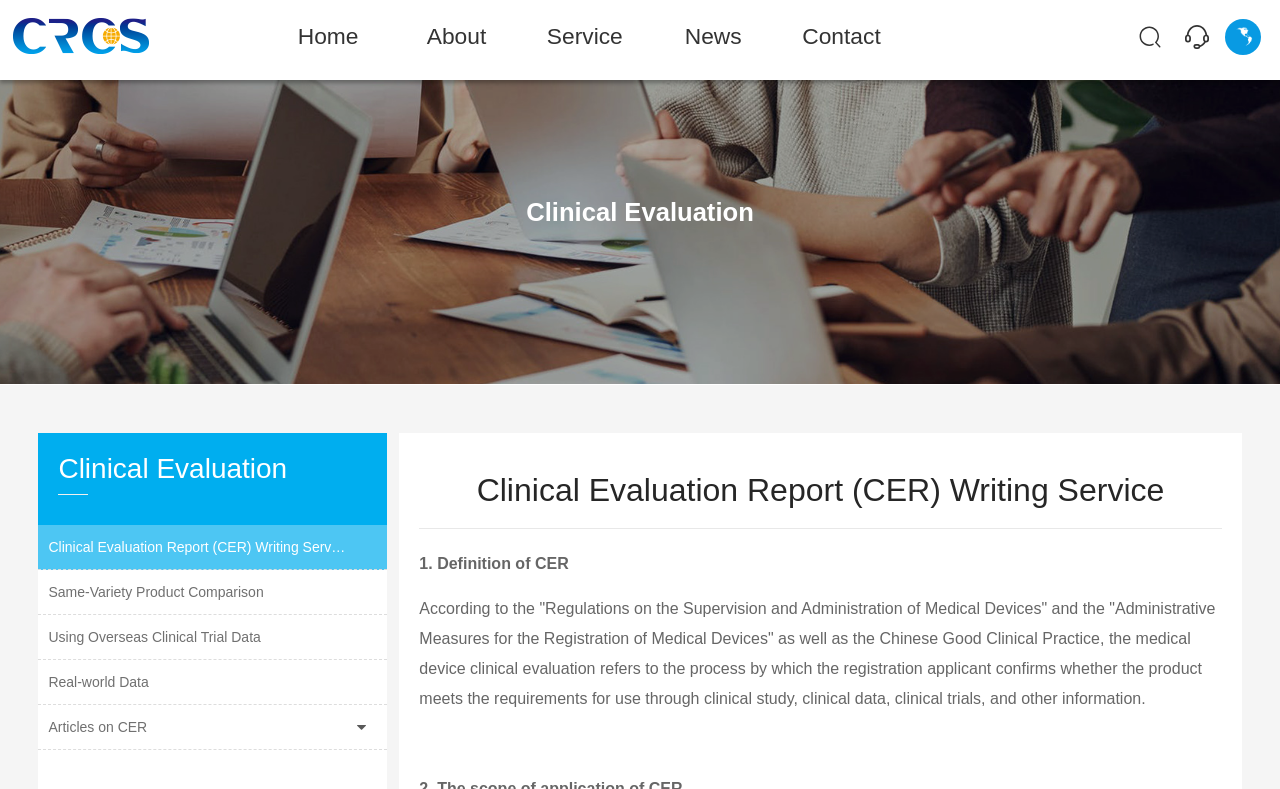What is the definition of CER according to the webpage?
Give a detailed explanation using the information visible in the image.

According to the webpage, the definition of CER is provided in the section '1. Definition of CER'. It states that medical device clinical evaluation refers to the process by which the registration applicant confirms whether the product meets the requirements for use through clinical study, clinical data, clinical trials, and other information.